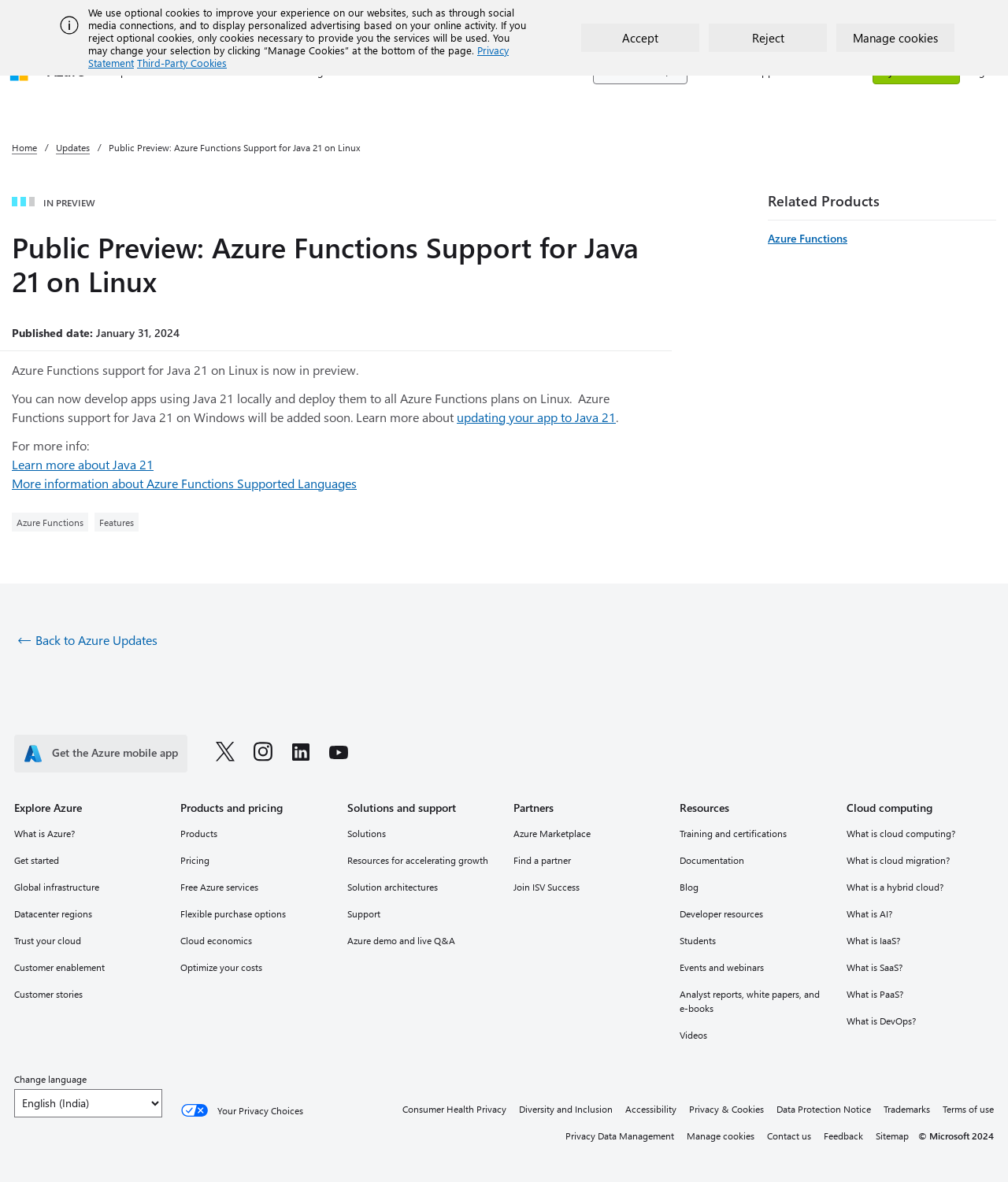Mark the bounding box of the element that matches the following description: "Azure demo and live Q&A".

[0.344, 0.788, 0.491, 0.803]